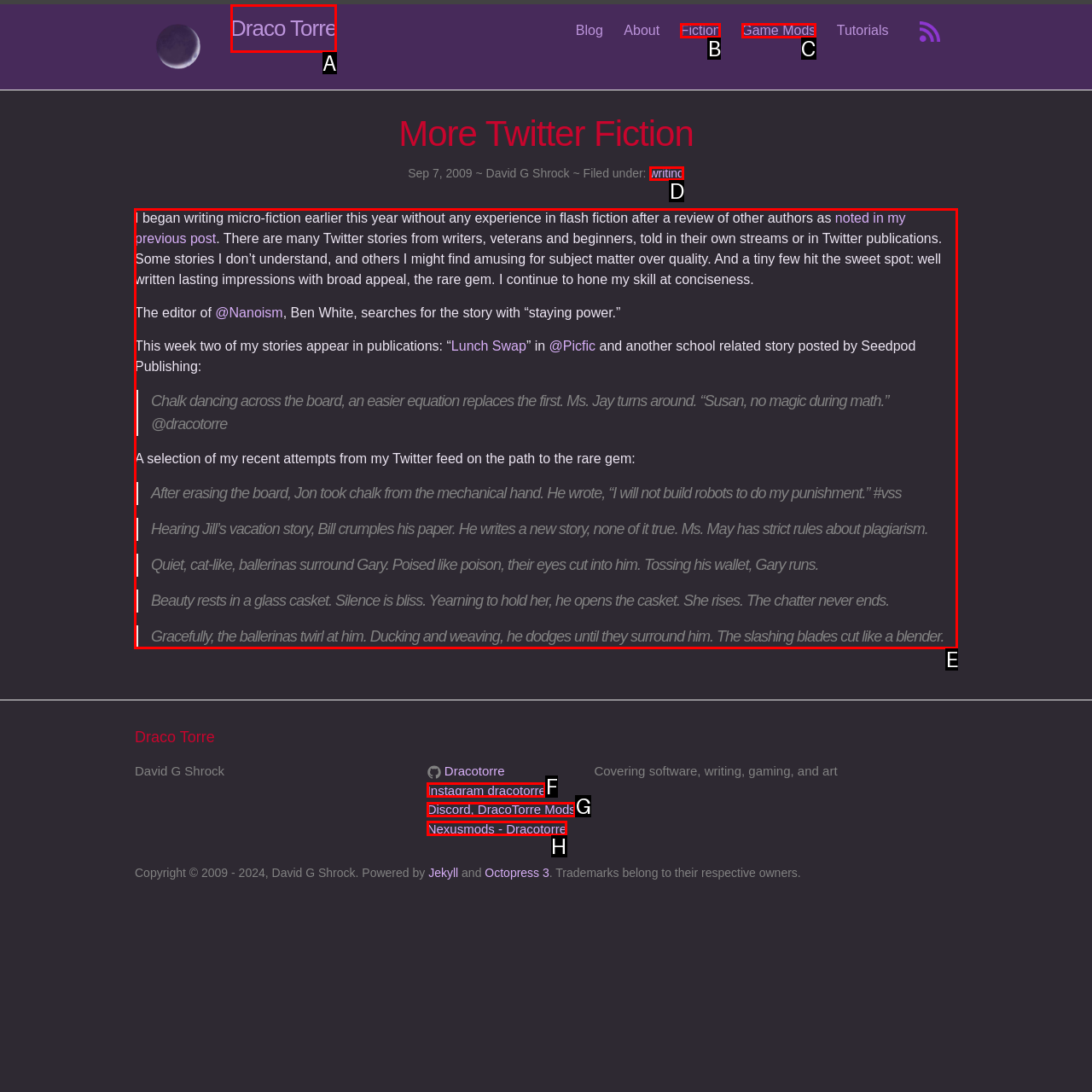Identify the HTML element to select in order to accomplish the following task: Read the article about micro-fiction
Reply with the letter of the chosen option from the given choices directly.

E